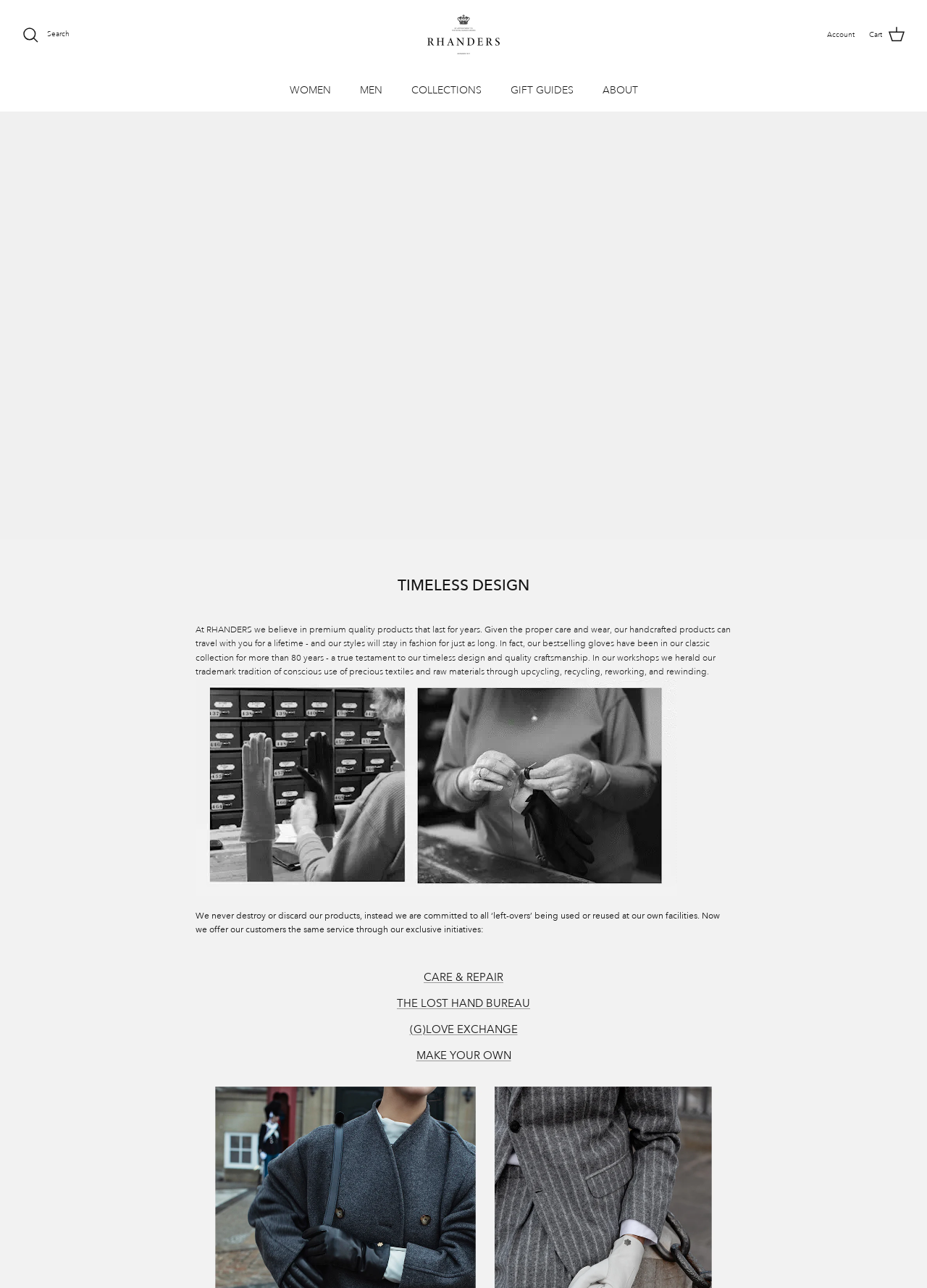Please specify the bounding box coordinates of the element that should be clicked to execute the given instruction: 'View Cart'. Ensure the coordinates are four float numbers between 0 and 1, expressed as [left, top, right, bottom].

[0.938, 0.019, 0.977, 0.034]